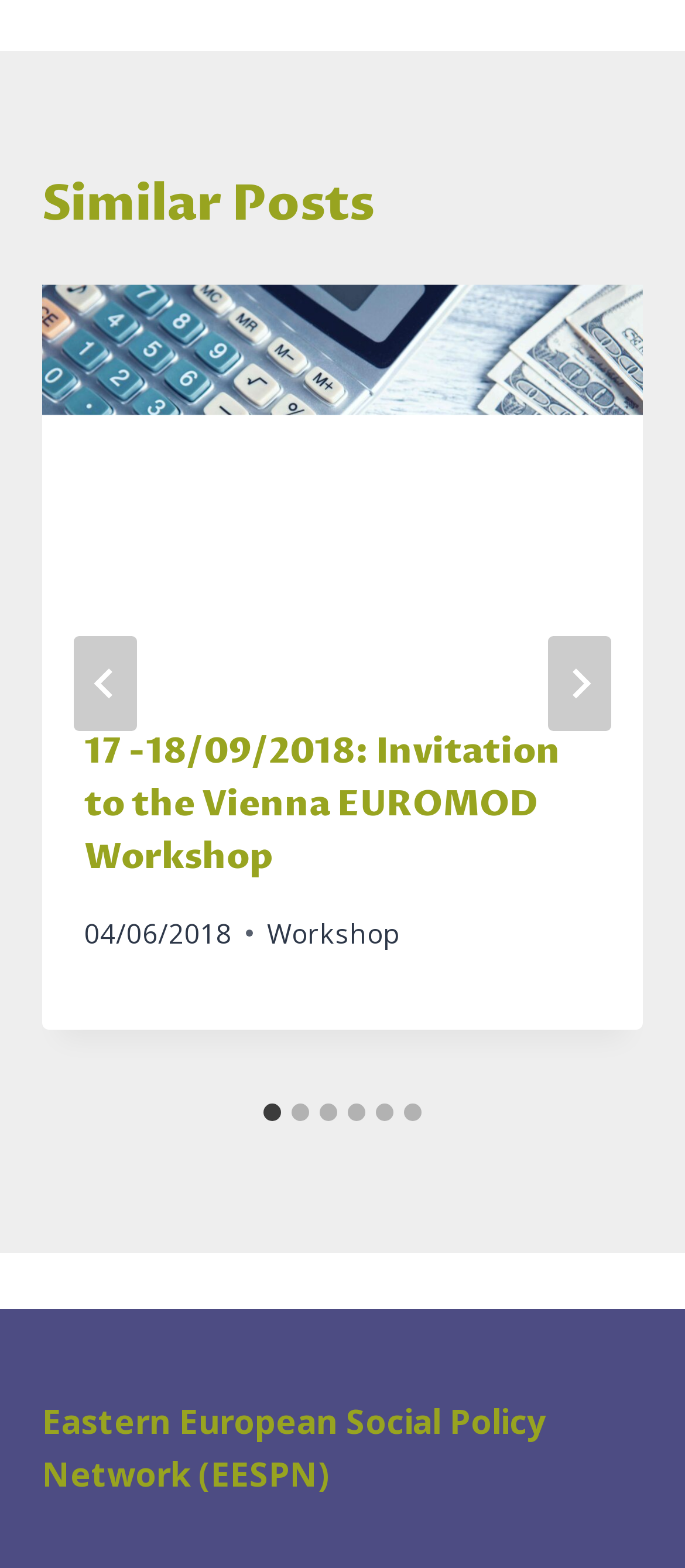Please determine the bounding box coordinates of the element to click in order to execute the following instruction: "View post details". The coordinates should be four float numbers between 0 and 1, specified as [left, top, right, bottom].

[0.062, 0.181, 0.938, 0.437]